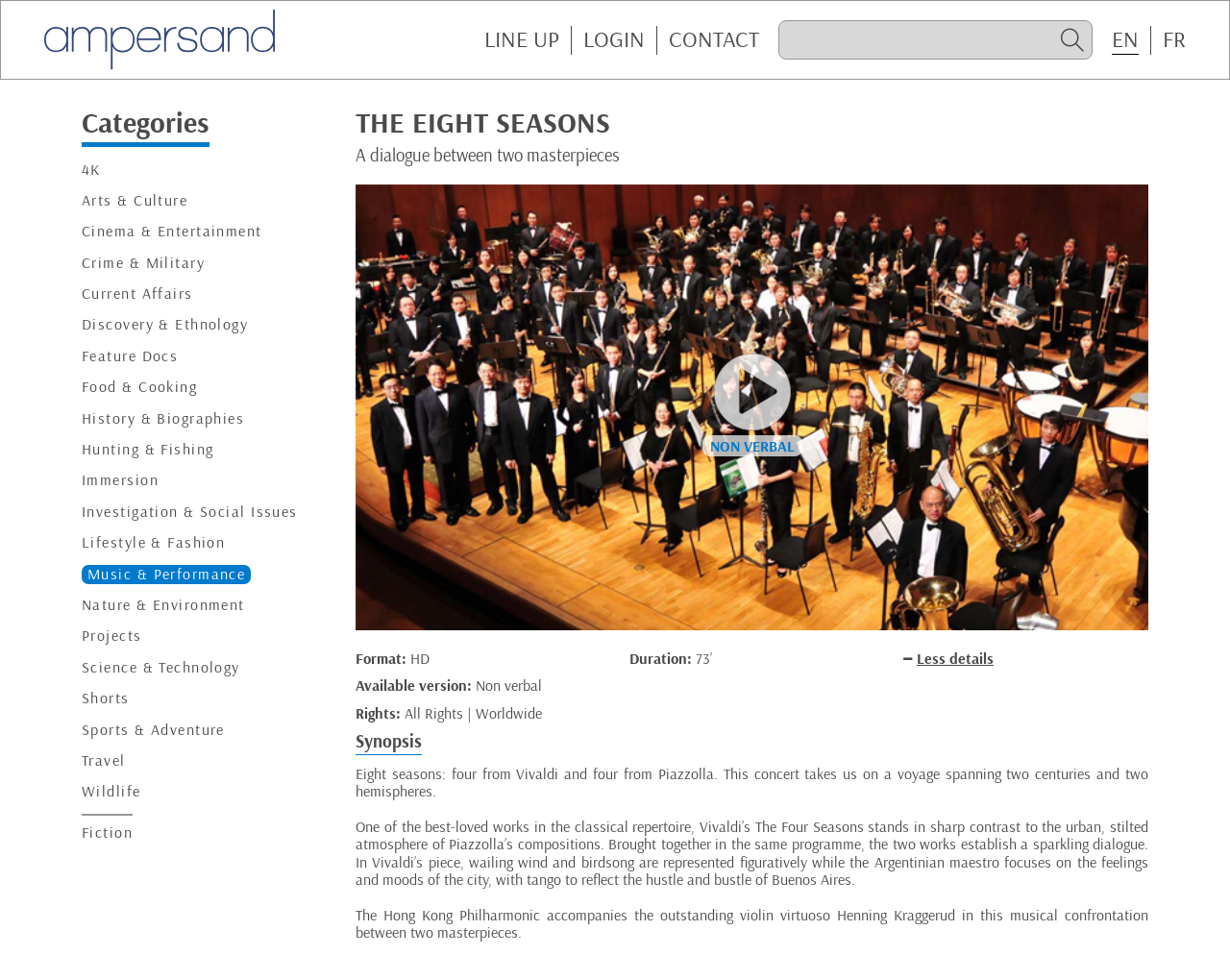What is the duration of the concert? Based on the screenshot, please respond with a single word or phrase.

73'